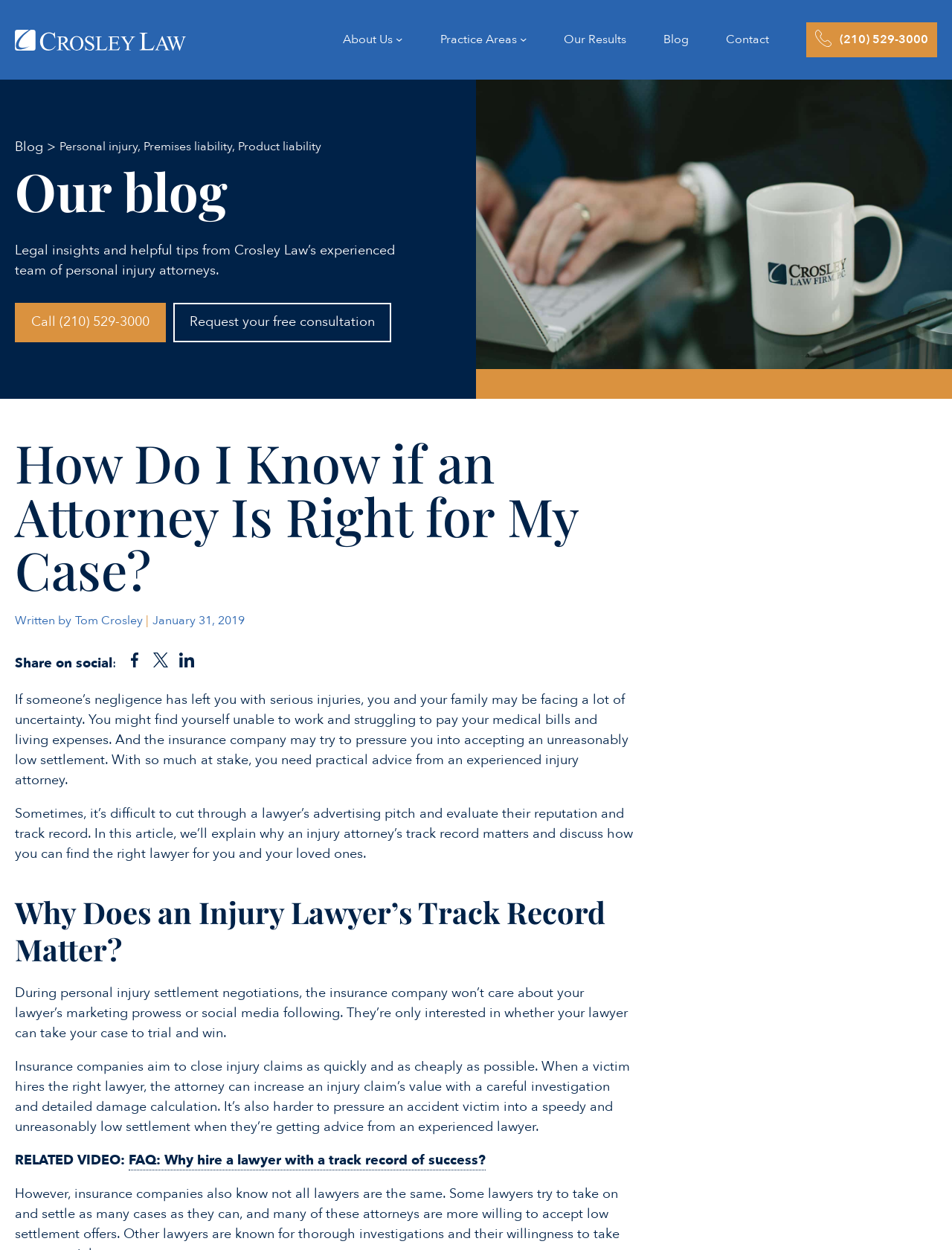Provide an in-depth description of the elements and layout of the webpage.

This webpage is about finding the right injury attorney for personal injury cases. At the top, there is a logo of Crosley Law, a law firm, accompanied by a navigation menu with links to various sections of the website, including "About Us", "Practice Areas", "Our Results", "Blog", and "Contact". 

Below the navigation menu, there are links to the blog section, with specific topics such as "Personal injury", "Premises liability", and "Product liability". The title of the blog section, "Our blog", is followed by a brief description of the blog's content, which provides legal insights and helpful tips from Crosley Law's experienced team of personal injury attorneys.

The main content of the webpage is an article titled "How Do I Know if an Attorney Is Right for My Case?" written by Tom Crosley. The article explains the importance of an injury attorney's track record and provides guidance on finding the right lawyer for personal injury cases. The article is divided into sections, with headings such as "Why Does an Injury Lawyer’s Track Record Matter?" and includes a related video link.

On the right side of the article, there are social media sharing links, allowing users to share the article on Facebook, Twitter, and LinkedIn. At the bottom of the webpage, there is a call-to-action section with links to request a free consultation and to call the law firm's phone number.